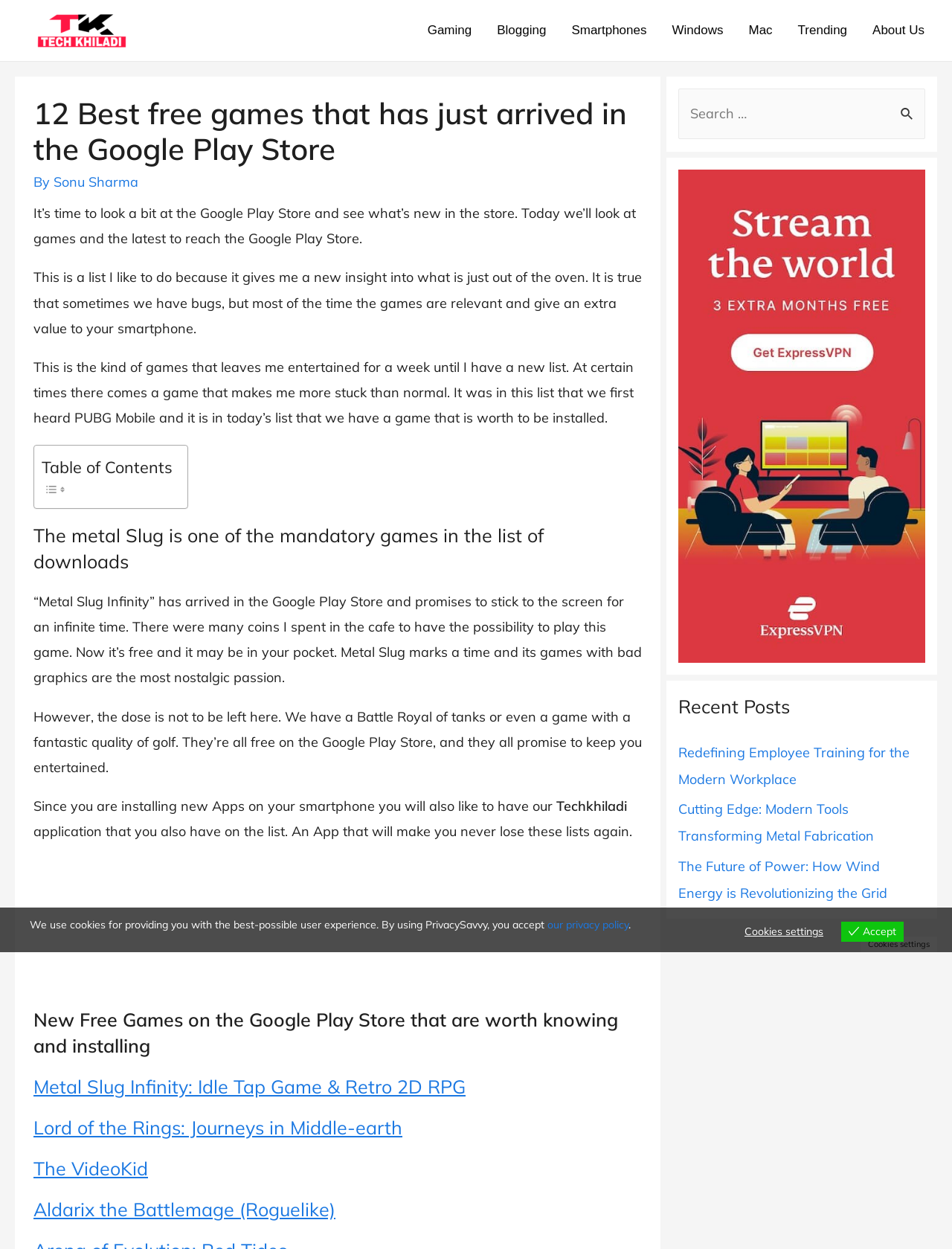Please identify the bounding box coordinates of the element's region that I should click in order to complete the following instruction: "Check out the 'Lord of the Rings: Journeys in Middle-earth' game". The bounding box coordinates consist of four float numbers between 0 and 1, i.e., [left, top, right, bottom].

[0.035, 0.894, 0.423, 0.912]